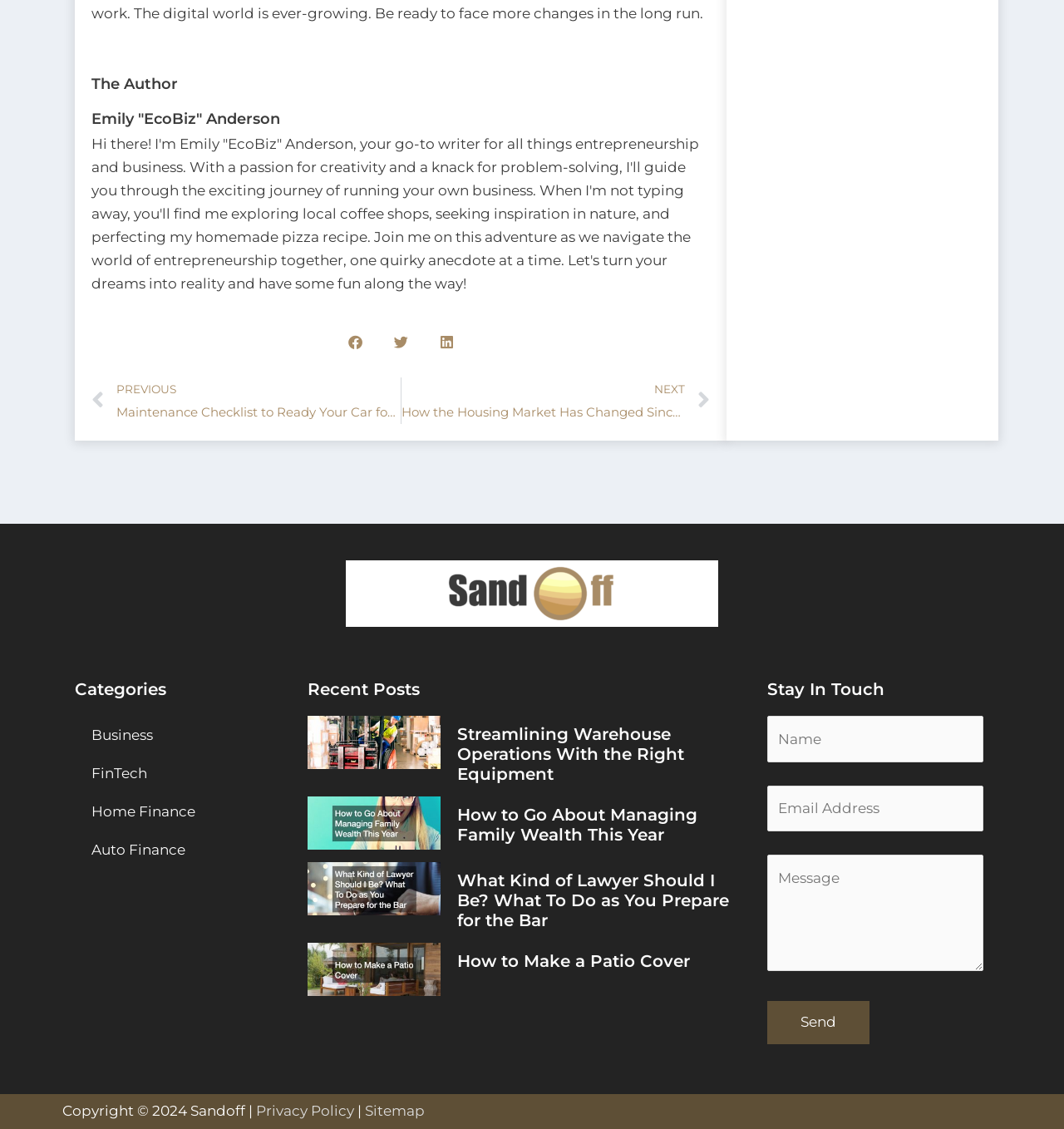Respond to the following query with just one word or a short phrase: 
What is the purpose of the form at the bottom of the webpage?

Contact form